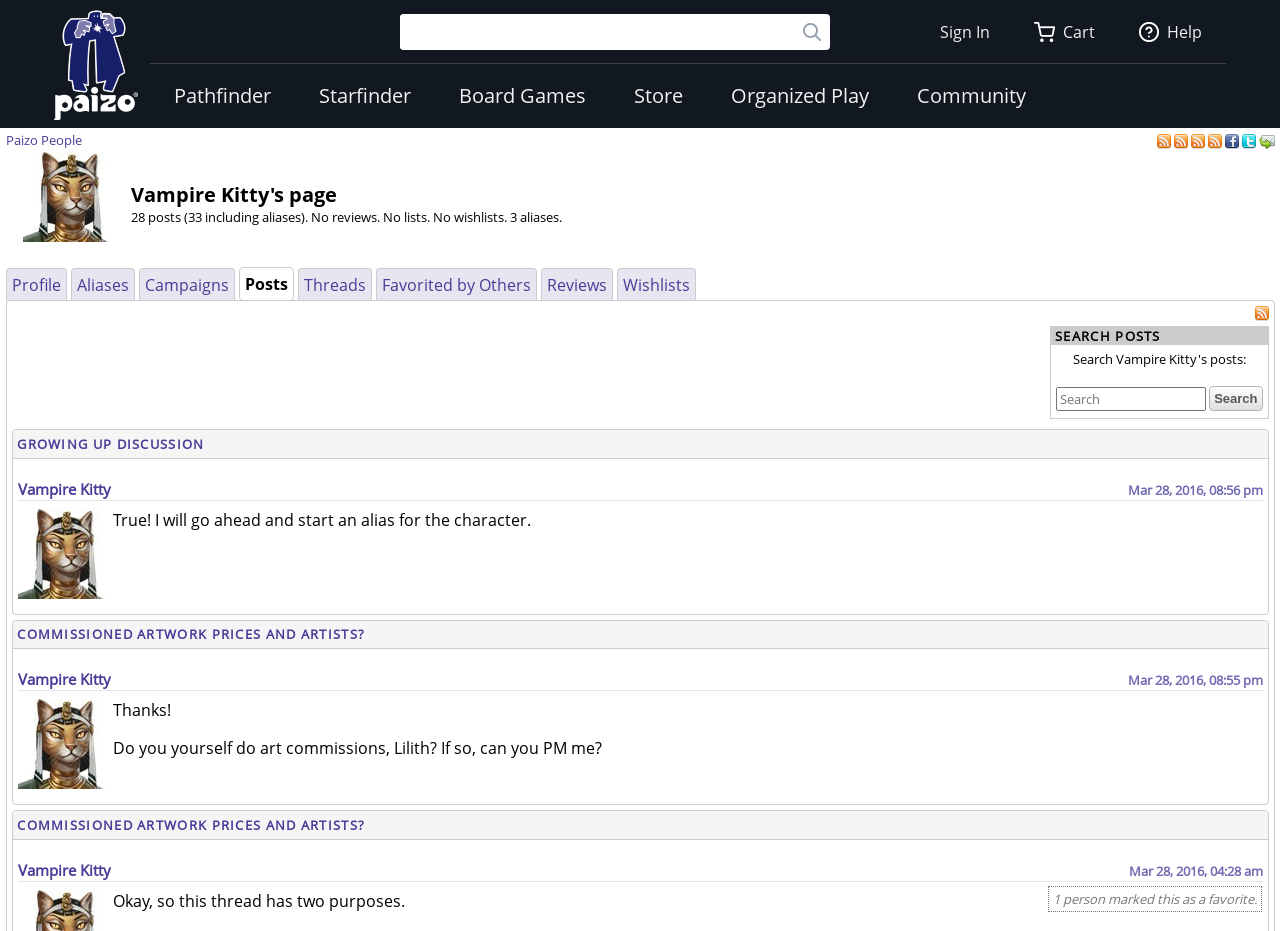Answer the following query concisely with a single word or phrase:
What is the purpose of the search box?

To search the website